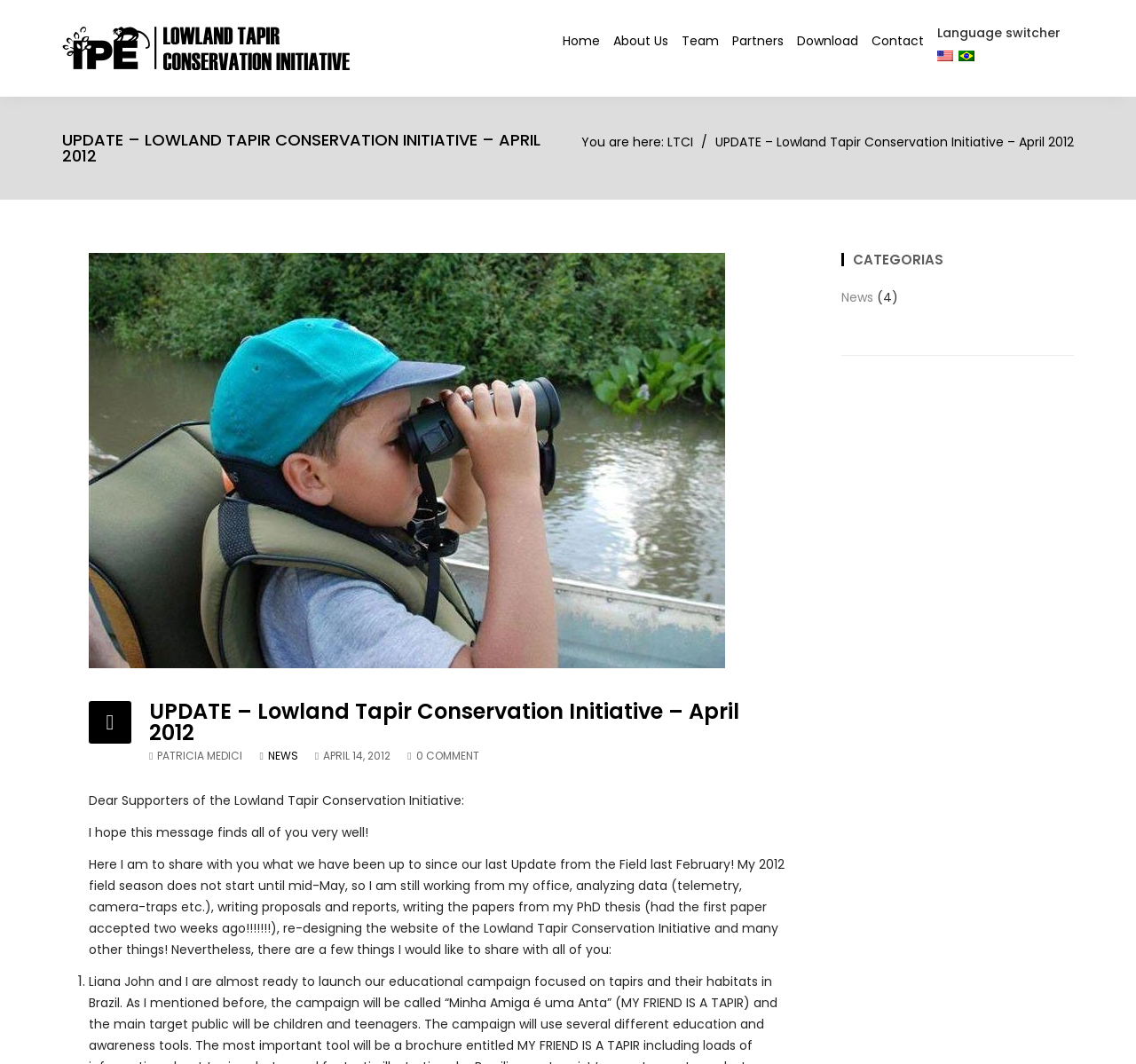Please answer the following question using a single word or phrase: Who is the author of the update?

Patricia Medici